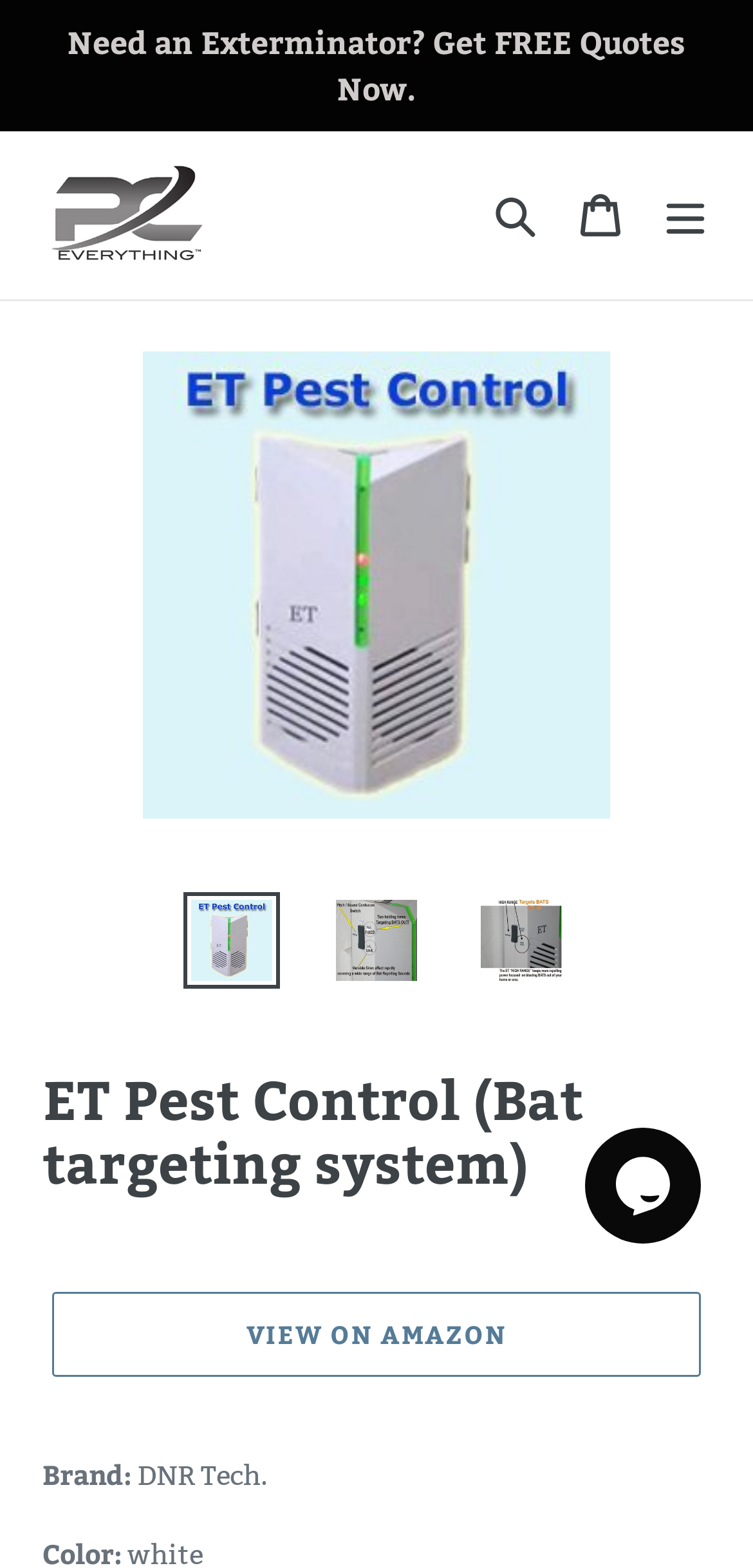Using the given element description, provide the bounding box coordinates (top-left x, top-left y, bottom-right x, bottom-right y) for the corresponding UI element in the screenshot: Search

[0.628, 0.11, 0.741, 0.164]